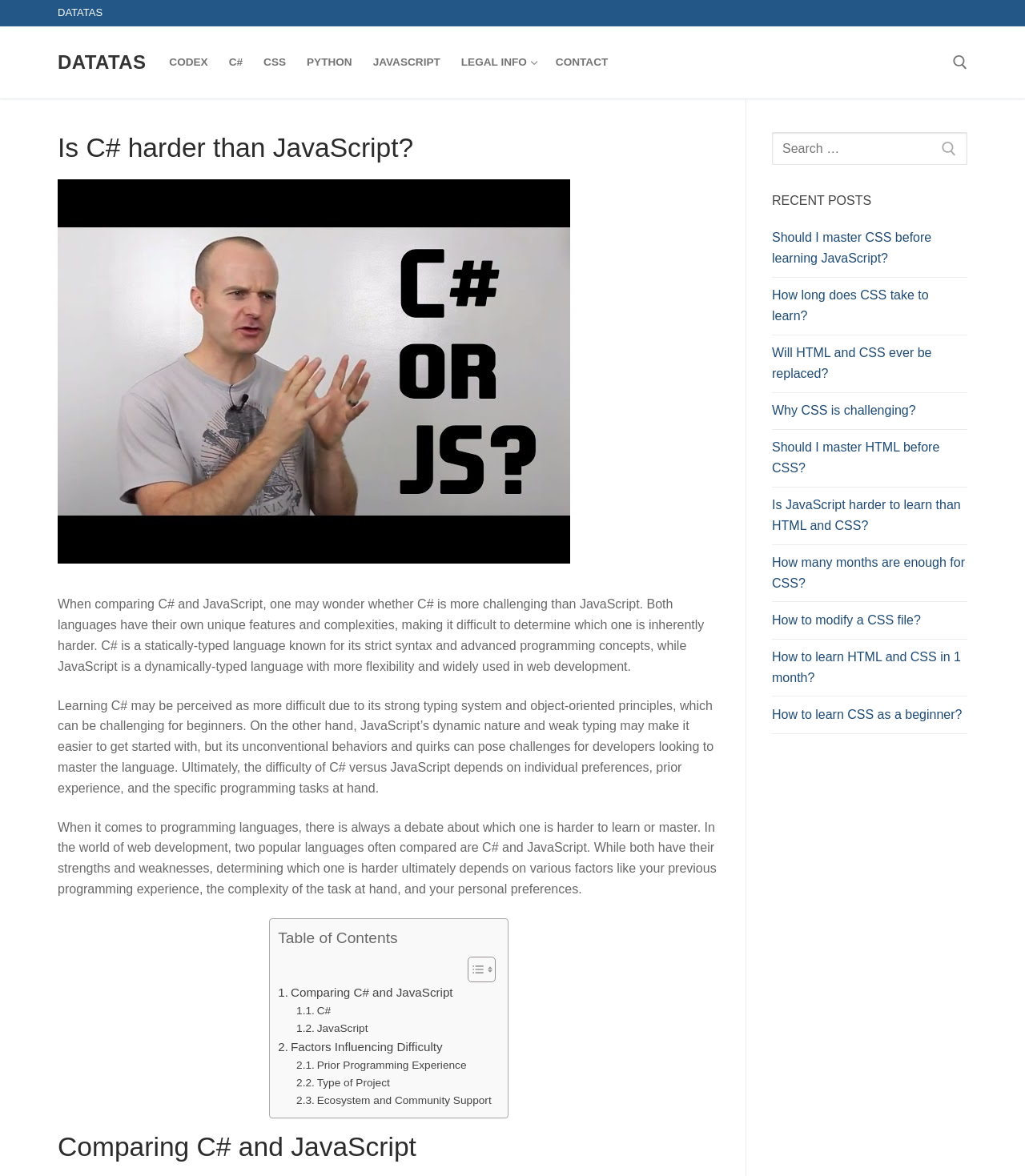Extract the primary header of the webpage and generate its text.

Is C# harder than JavaScript?